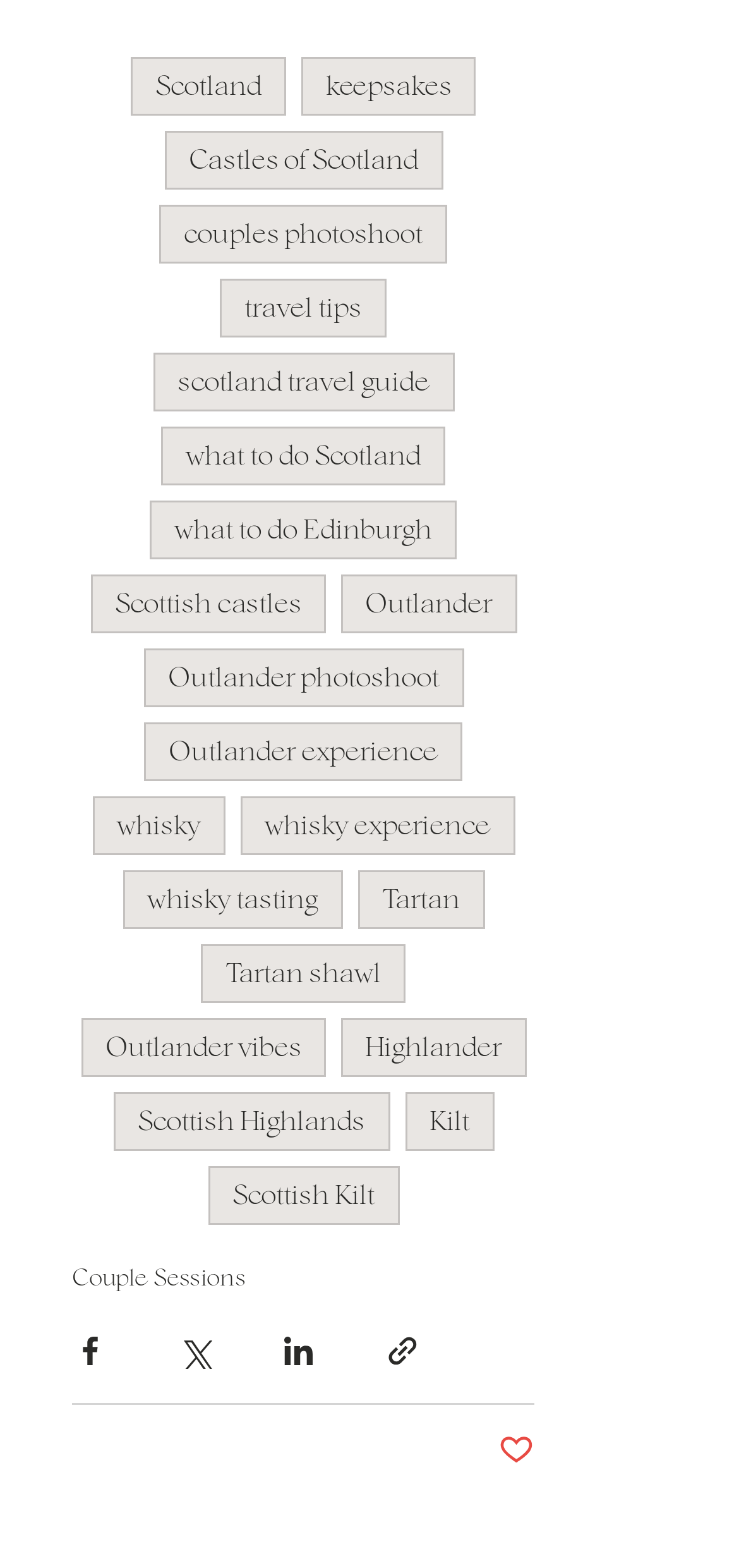What is the product mentioned in the 'Tartan' links?
Please utilize the information in the image to give a detailed response to the question.

The link 'Tartan shawl' is present in the navigation section, indicating that the product being referred to is a shawl with a Tartan pattern.